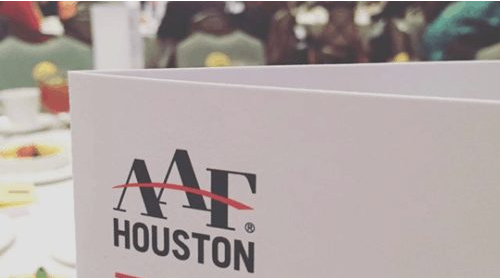Please reply with a single word or brief phrase to the question: 
What type of event is likely taking place?

Awards ceremony or networking event